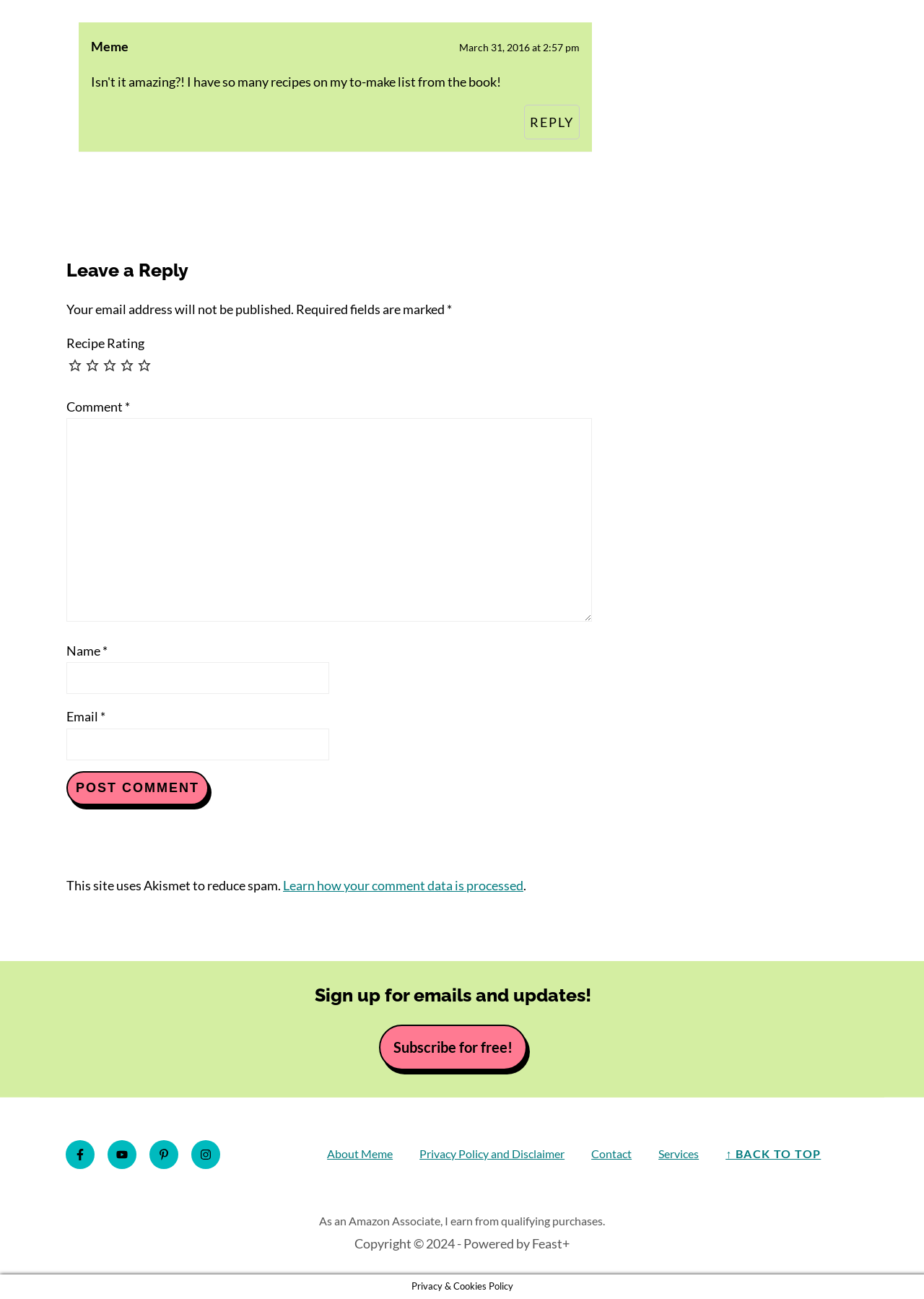Find the bounding box coordinates of the element you need to click on to perform this action: 'Rate this recipe 5 out of 5 stars'. The coordinates should be represented by four float values between 0 and 1, in the format [left, top, right, bottom].

[0.149, 0.274, 0.168, 0.288]